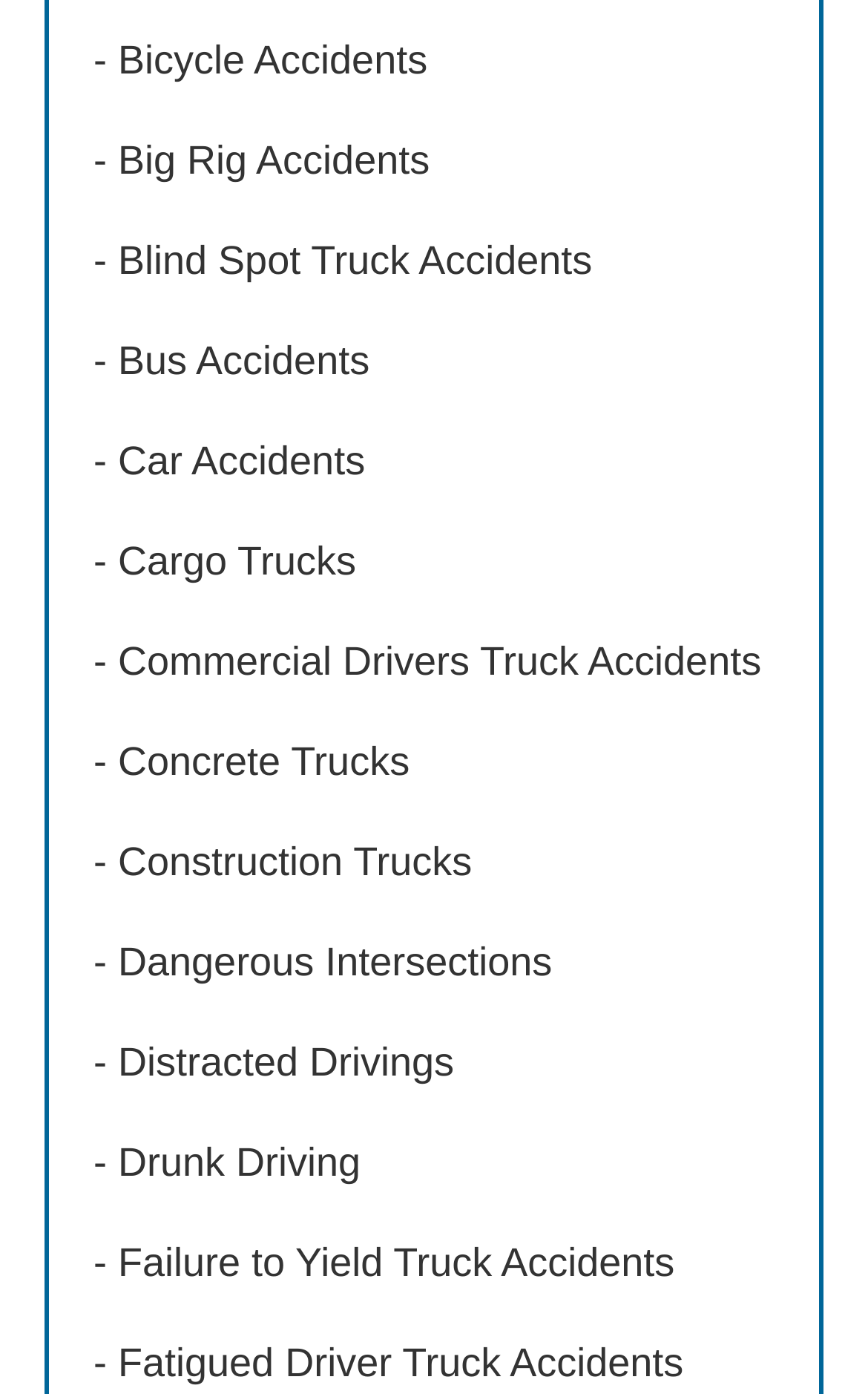How many types of accidents are listed?
Based on the image, respond with a single word or phrase.

14